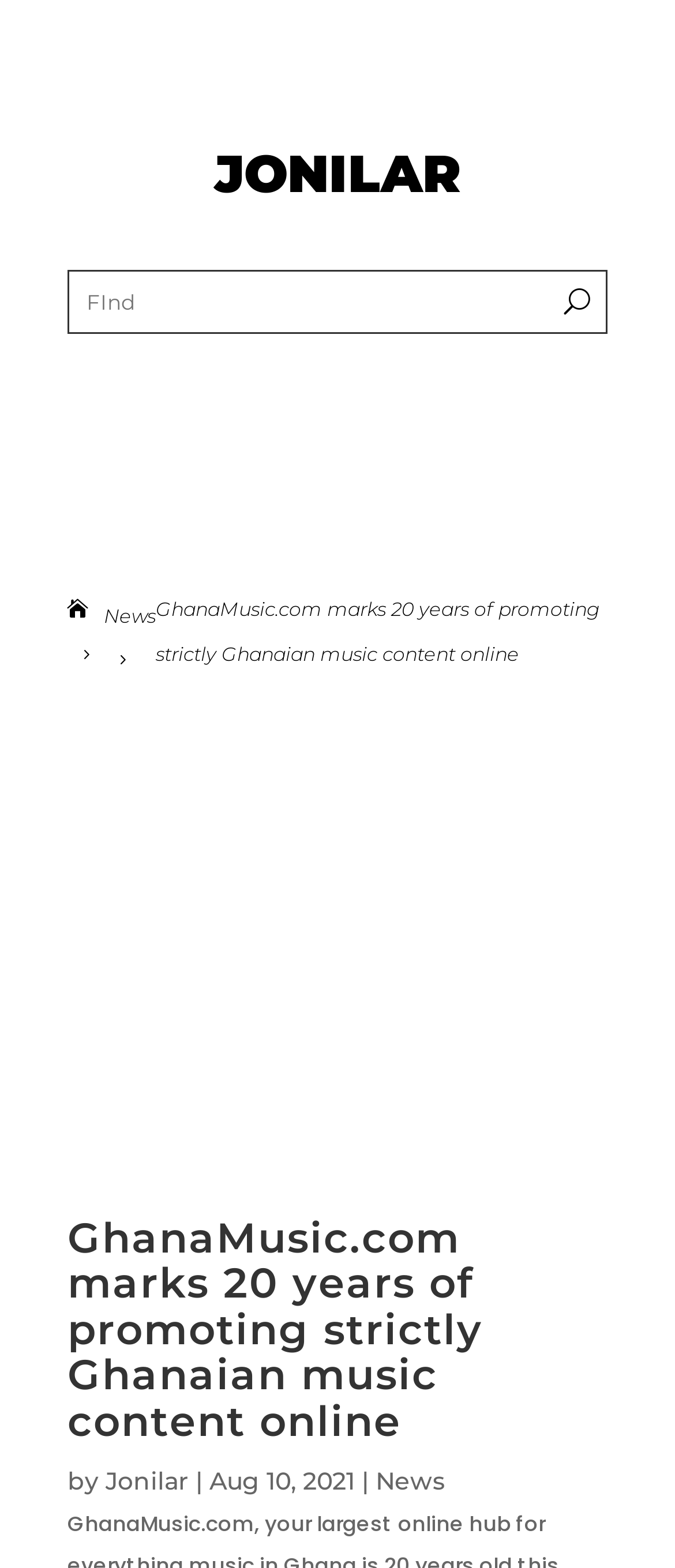Using the description: "News", identify the bounding box of the corresponding UI element in the screenshot.

[0.556, 0.934, 0.659, 0.954]